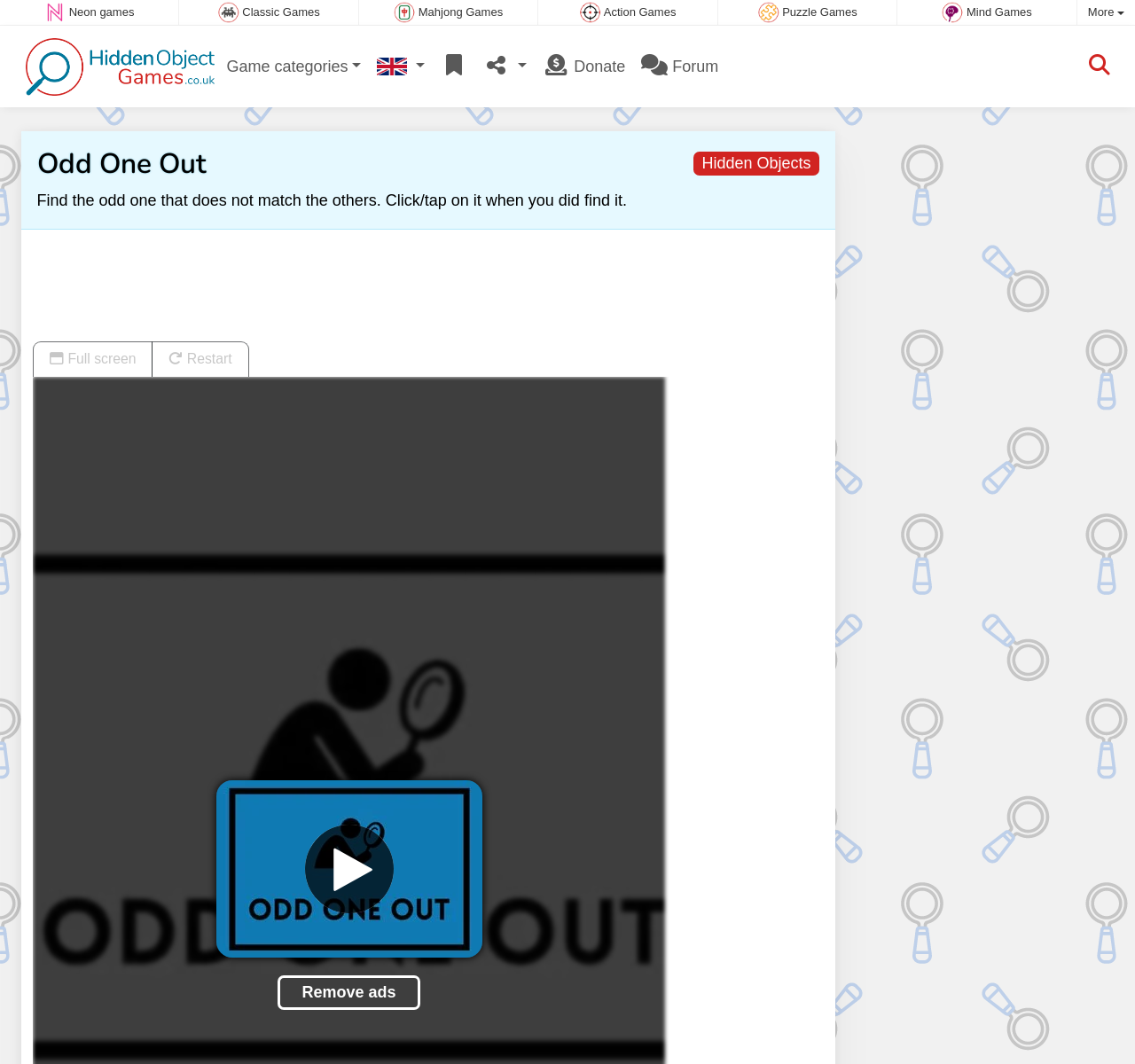Given the description Branch Retinal Vein Occlusion, predict the bounding box coordinates of the UI element. Ensure the coordinates are in the format (top-left x, top-left y, bottom-right x, bottom-right y) and all values are between 0 and 1.

None